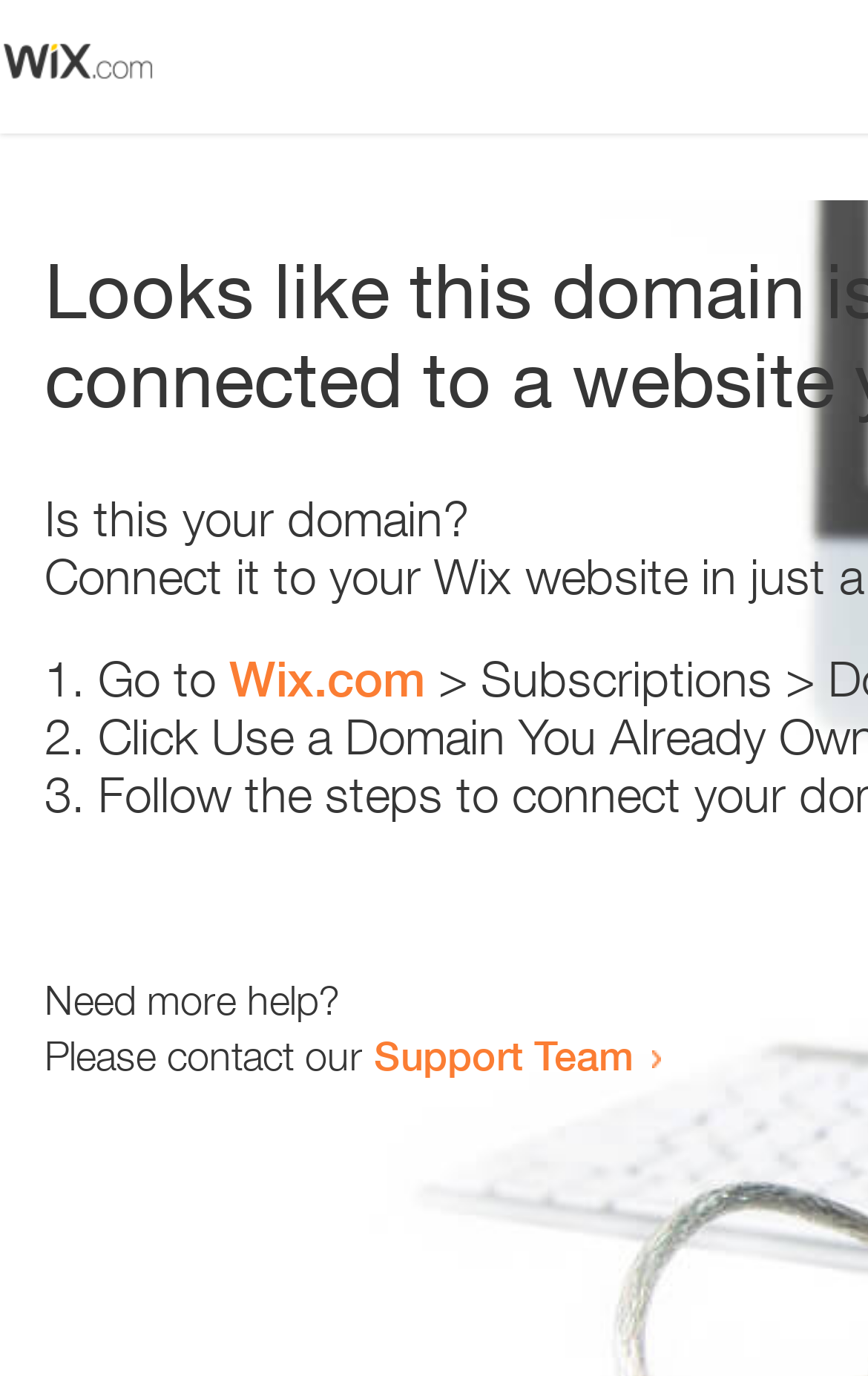Provide a brief response to the question below using one word or phrase:
How many list markers are present?

3